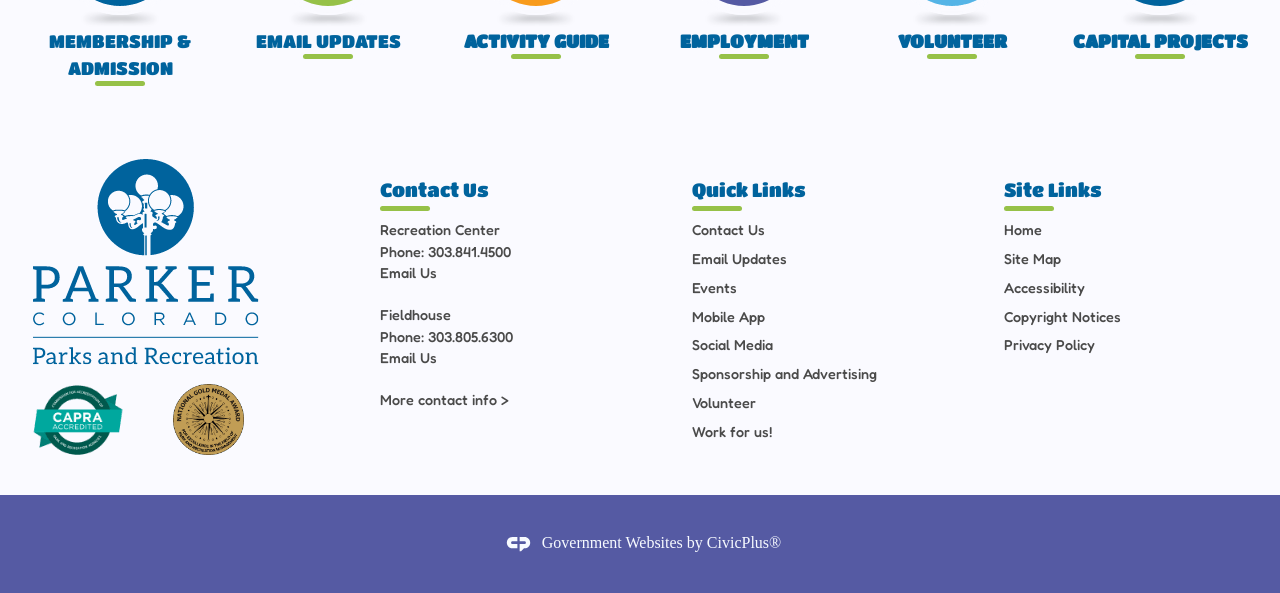Can you find the bounding box coordinates of the area I should click to execute the following instruction: "Follow Inside Higher Ed on Facebook"?

None